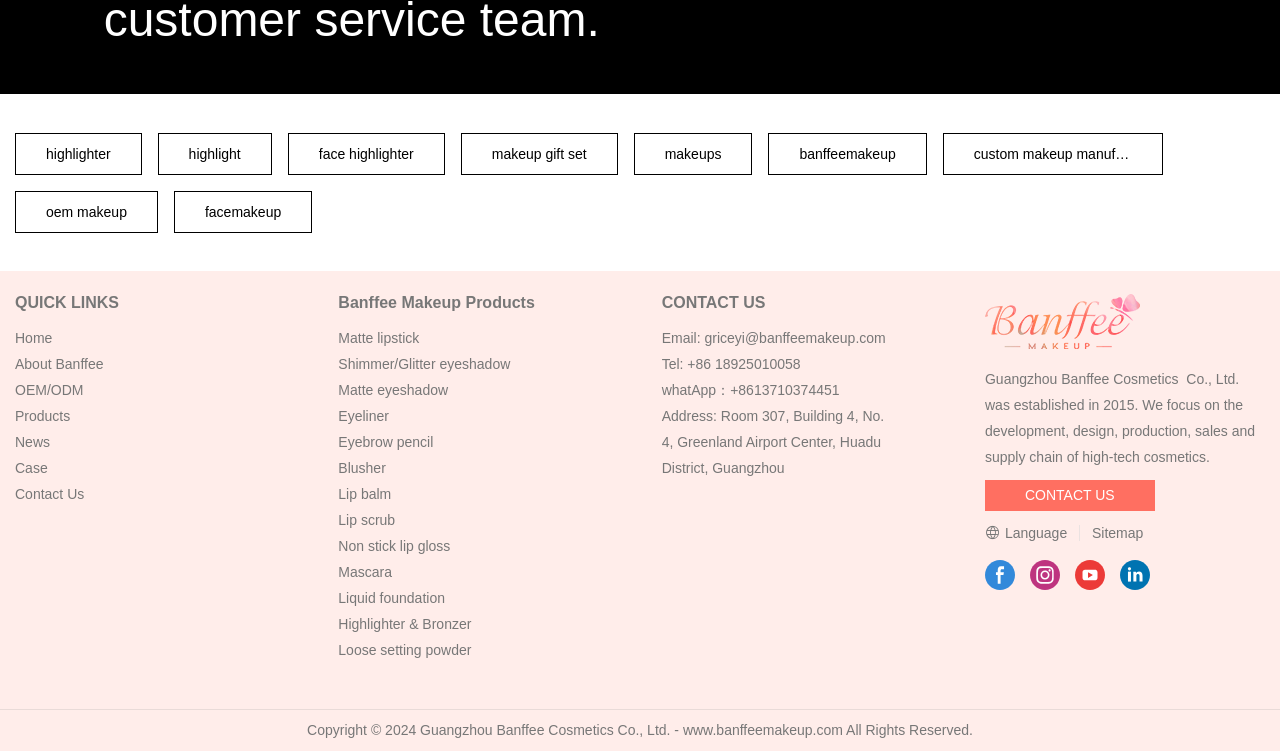Please identify the bounding box coordinates for the region that you need to click to follow this instruction: "Click on the 'highlighter' link".

[0.012, 0.177, 0.111, 0.233]